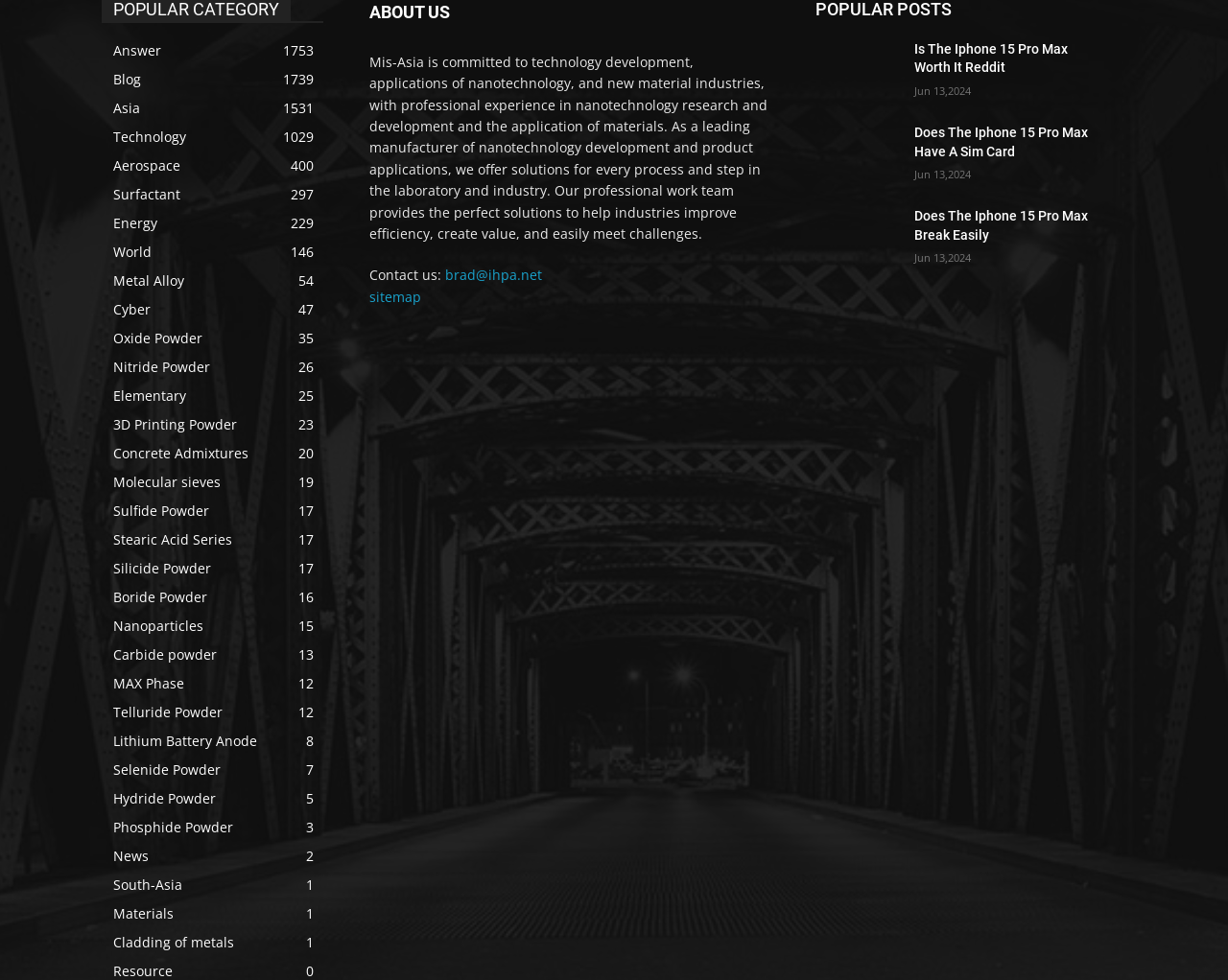From the webpage screenshot, predict the bounding box coordinates (top-left x, top-left y, bottom-right x, bottom-right y) for the UI element described here: latest newsletter!

None